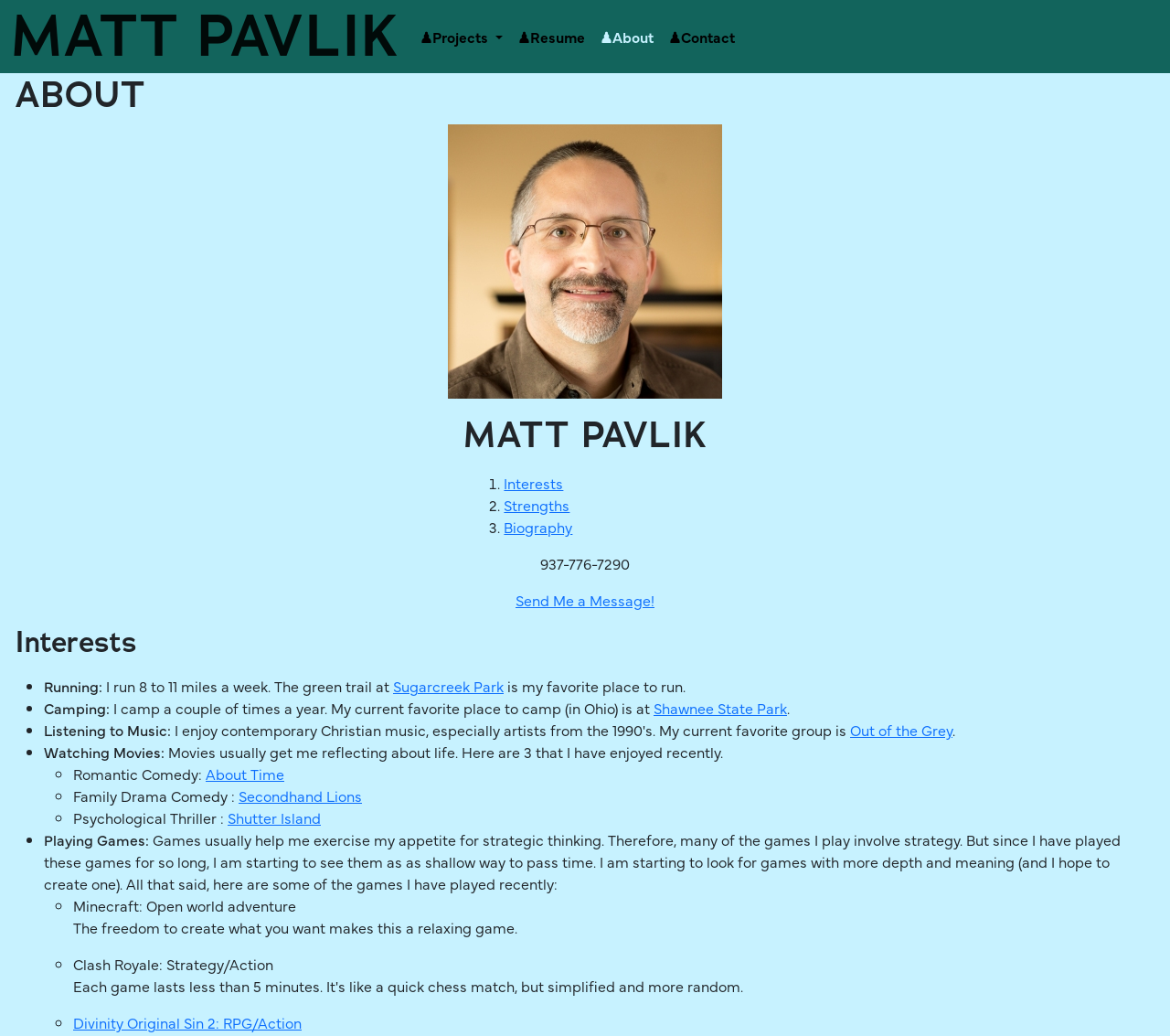Give an extensive and precise description of the webpage.

This webpage is a personal professional profile of Matt Pavlik. At the top, there are four navigation links: "Projects", "Resume", "About", and "Contact", aligned horizontally. Below these links, there is a large heading "ABOUT" and an image of Matt Pavlik. 

Underneath the image, there is a heading "MATT PAVLIK" followed by a list of three links: "Interests", "Strengths", and "Biography". To the right of this list, there is a phone number "937-776-7290" and a link "Send Me a Message!".

The main content of the page is divided into sections, each with a heading. The first section is "Interests", which lists several hobbies and activities, including running, camping, listening to music, watching movies, and playing games. Each of these sub-sections contains a brief description and sometimes links to specific examples, such as favorite running trails, camping spots, music artists, movies, and games.

The descriptions of these interests are detailed and provide insight into Matt Pavlik's personality and preferences. For example, he mentions that he runs 8 to 11 miles a week and that his favorite place to run is Sugarcreek Park. He also shares his thoughts on watching movies, saying that they often make him reflect on life.